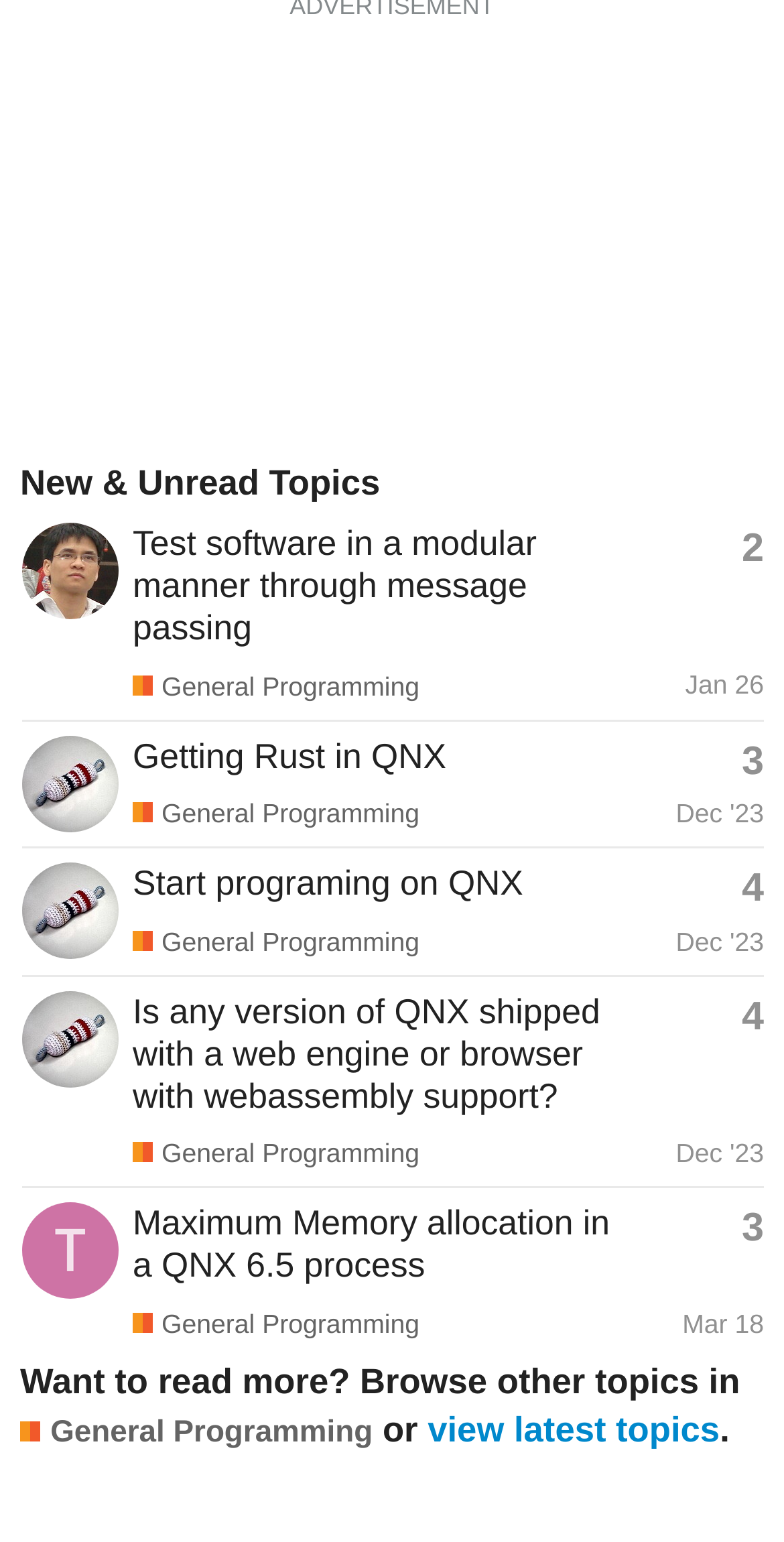Specify the bounding box coordinates of the region I need to click to perform the following instruction: "View sieudot's profile". The coordinates must be four float numbers in the range of 0 to 1, i.e., [left, top, right, bottom].

[0.028, 0.359, 0.151, 0.381]